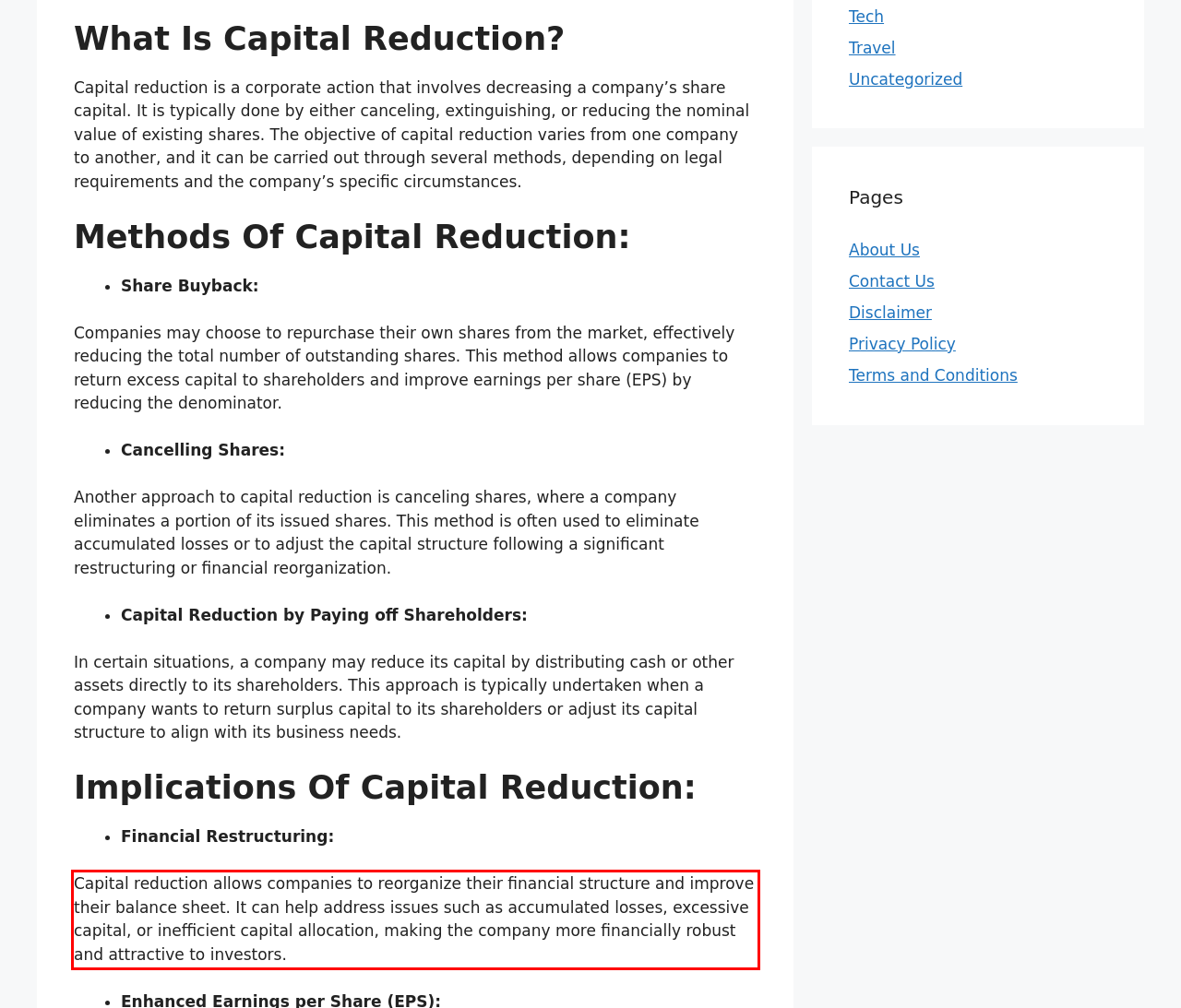You have a screenshot of a webpage with a red bounding box. Identify and extract the text content located inside the red bounding box.

Capital reduction allows companies to reorganize their financial structure and improve their balance sheet. It can help address issues such as accumulated losses, excessive capital, or inefficient capital allocation, making the company more financially robust and attractive to investors.